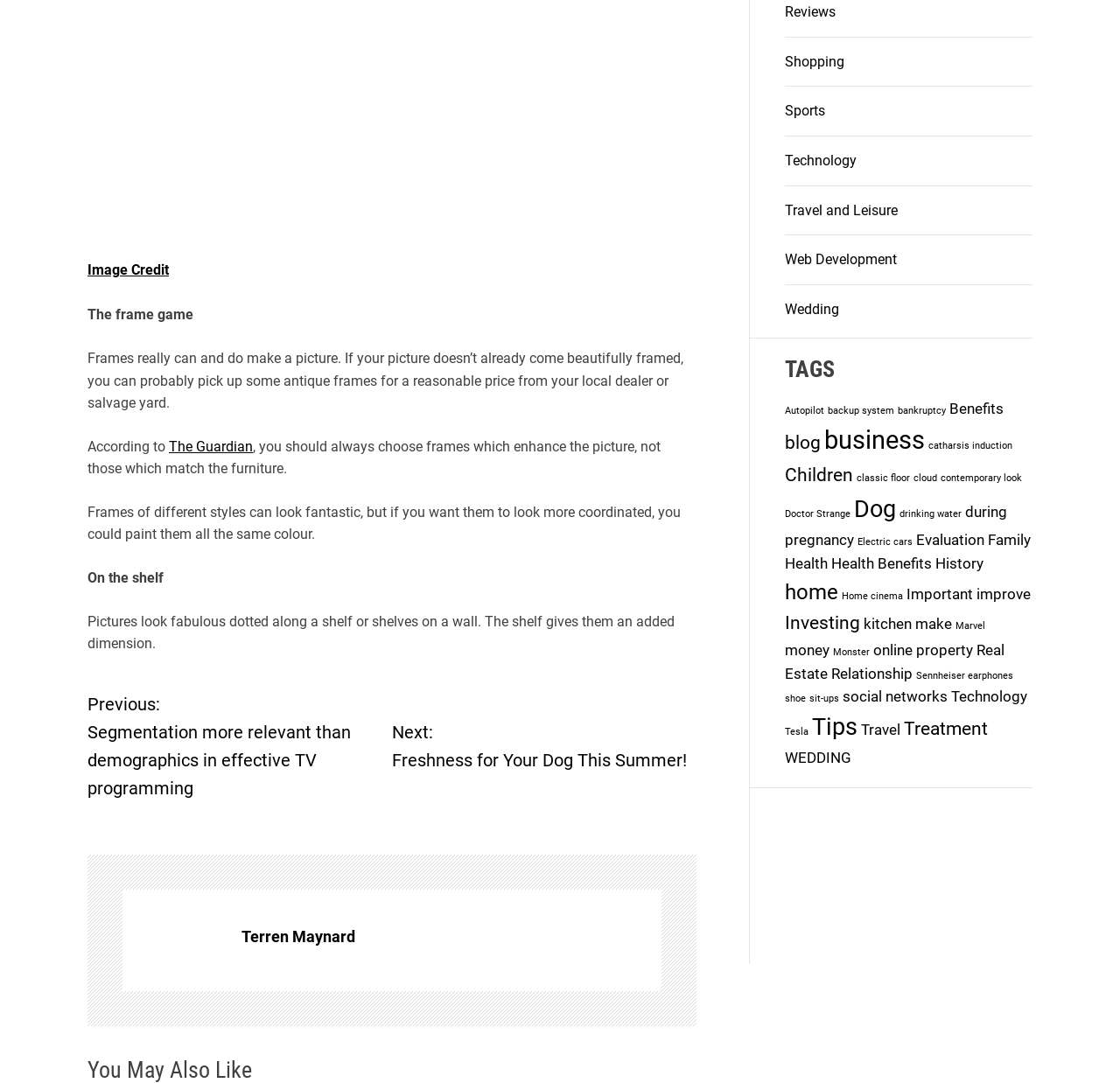Please find the bounding box coordinates of the element's region to be clicked to carry out this instruction: "Click on 'Reviews'".

[0.701, 0.003, 0.746, 0.019]